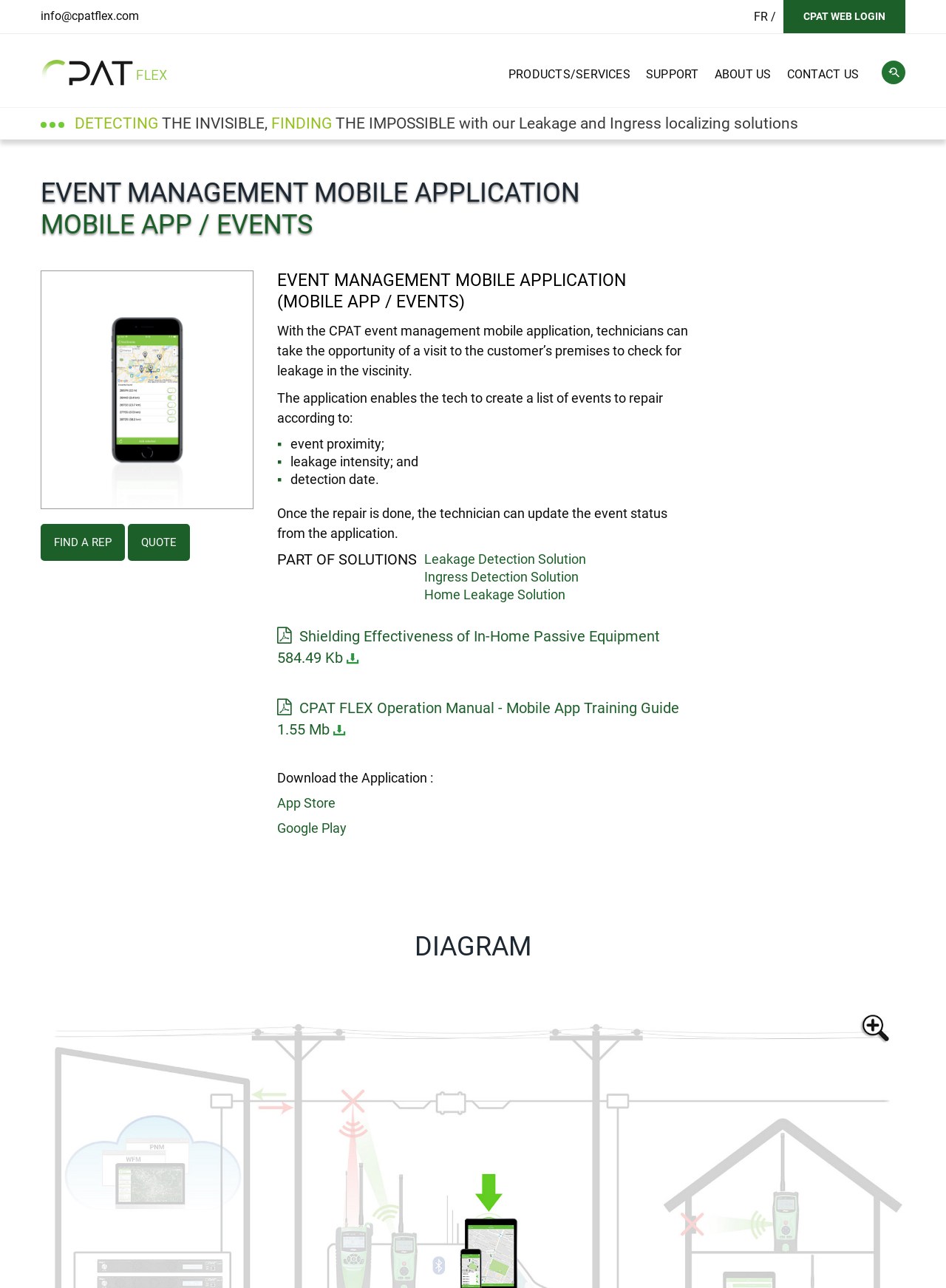Identify and provide the title of the webpage.

EVENT MANAGEMENT MOBILE APPLICATION
MOBILE APP / EVENTS